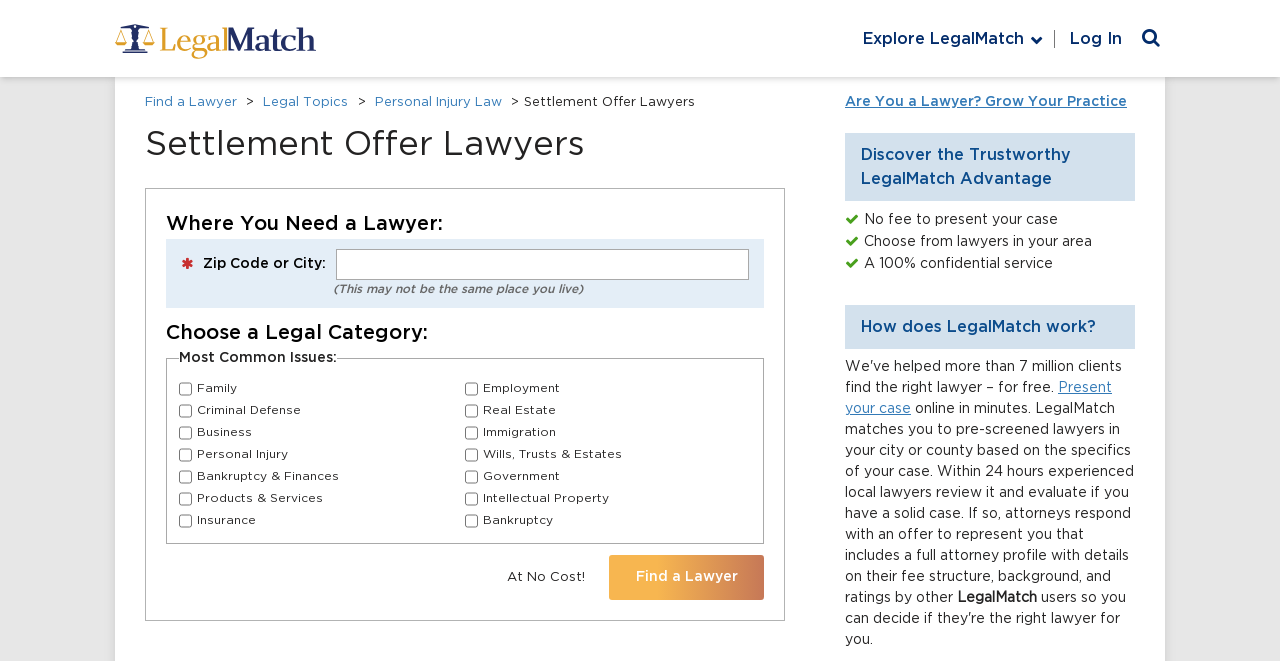Identify the coordinates of the bounding box for the element described below: "Legal Topics". Return the coordinates as four float numbers between 0 and 1: [left, top, right, bottom].

[0.206, 0.145, 0.272, 0.165]